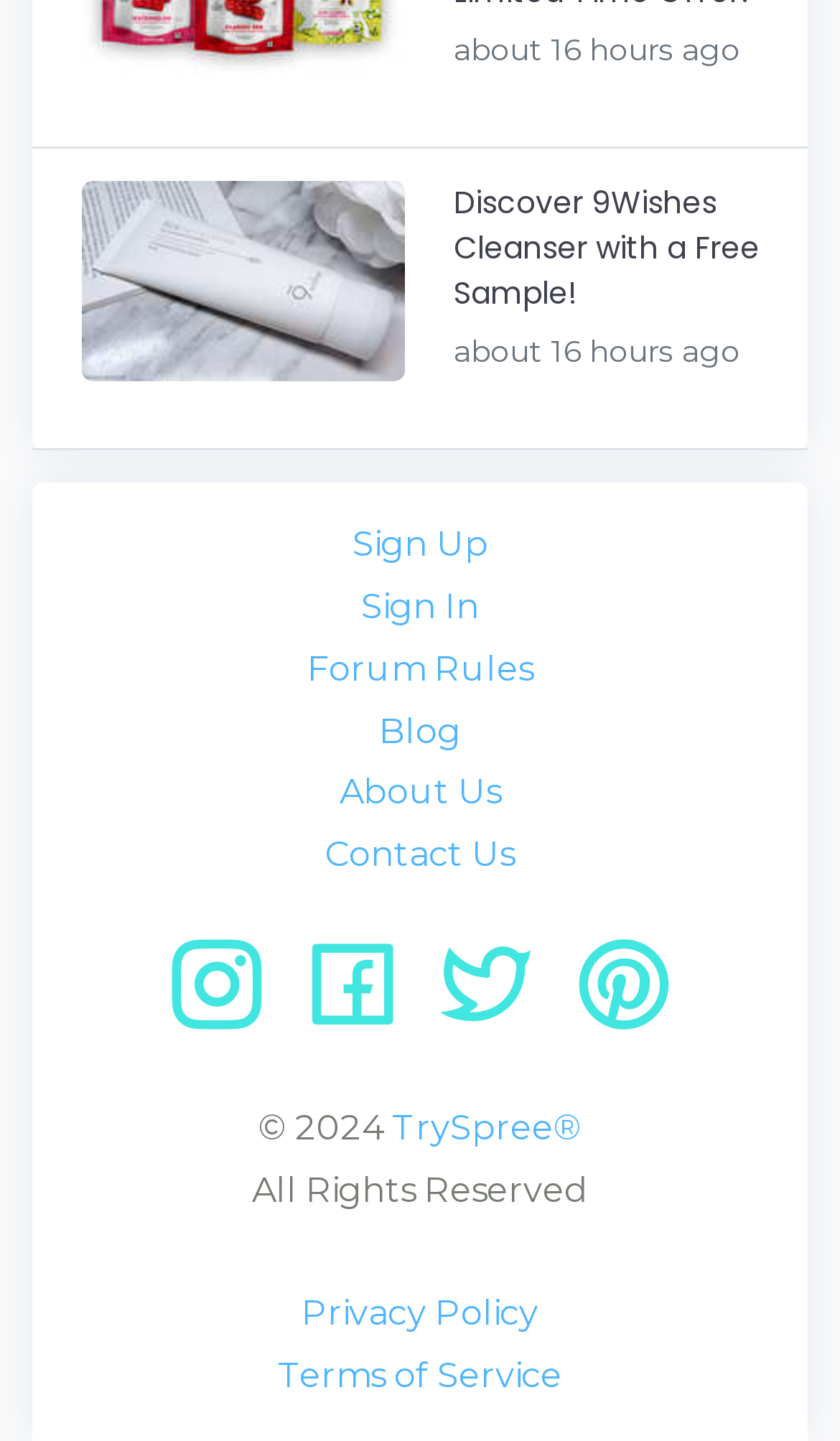Based on what you see in the screenshot, provide a thorough answer to this question: How many social media links are present?

The webpage has four social media links represented by icons, which are '', '', '', and ''. These icons are commonly used to represent social media platforms.